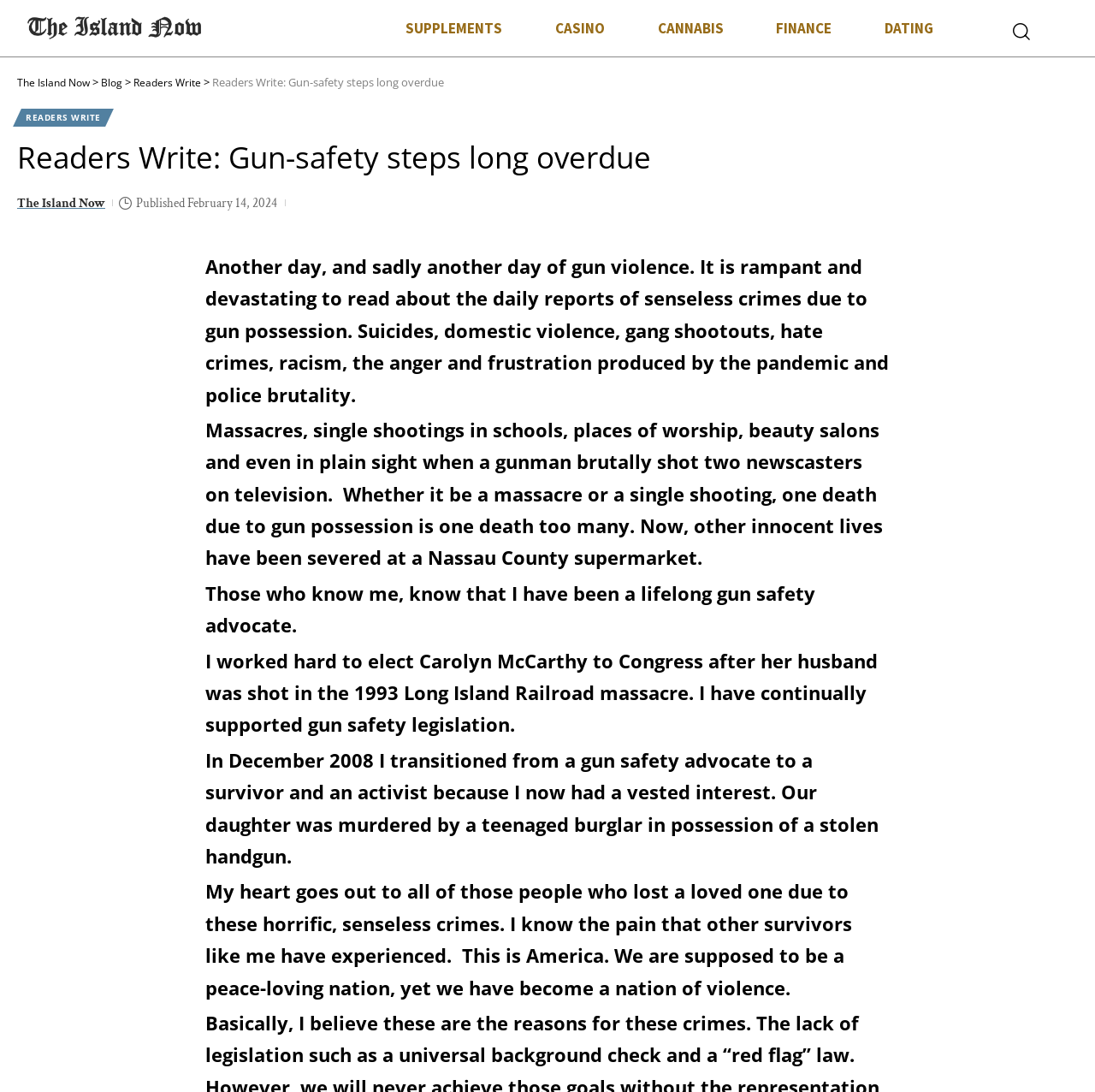What is the location of the recent gun violence incident mentioned in the article?
Please answer the question with a detailed and comprehensive explanation.

The article mentions that 'other innocent lives have been severed at a Nassau County supermarket', indicating that a recent gun violence incident occurred at this location.